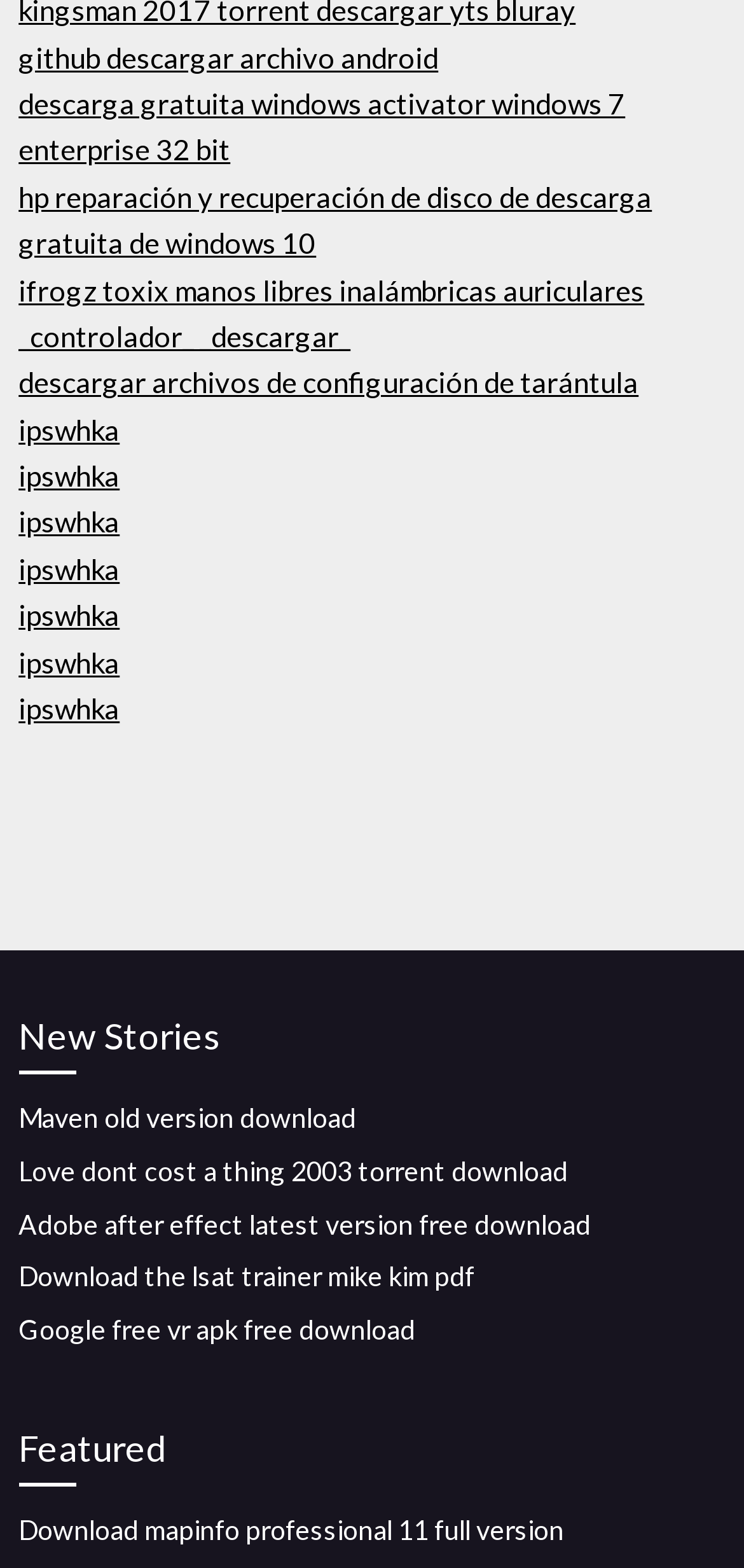What is the first link on the webpage?
Provide a short answer using one word or a brief phrase based on the image.

github descargar archivo android